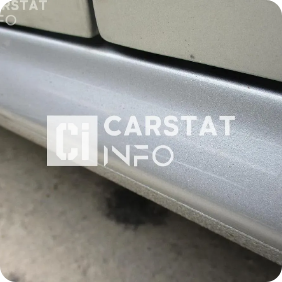Give a concise answer using only one word or phrase for this question:
What is the purpose of the CarStat logo?

Vehicle analysis or auction status